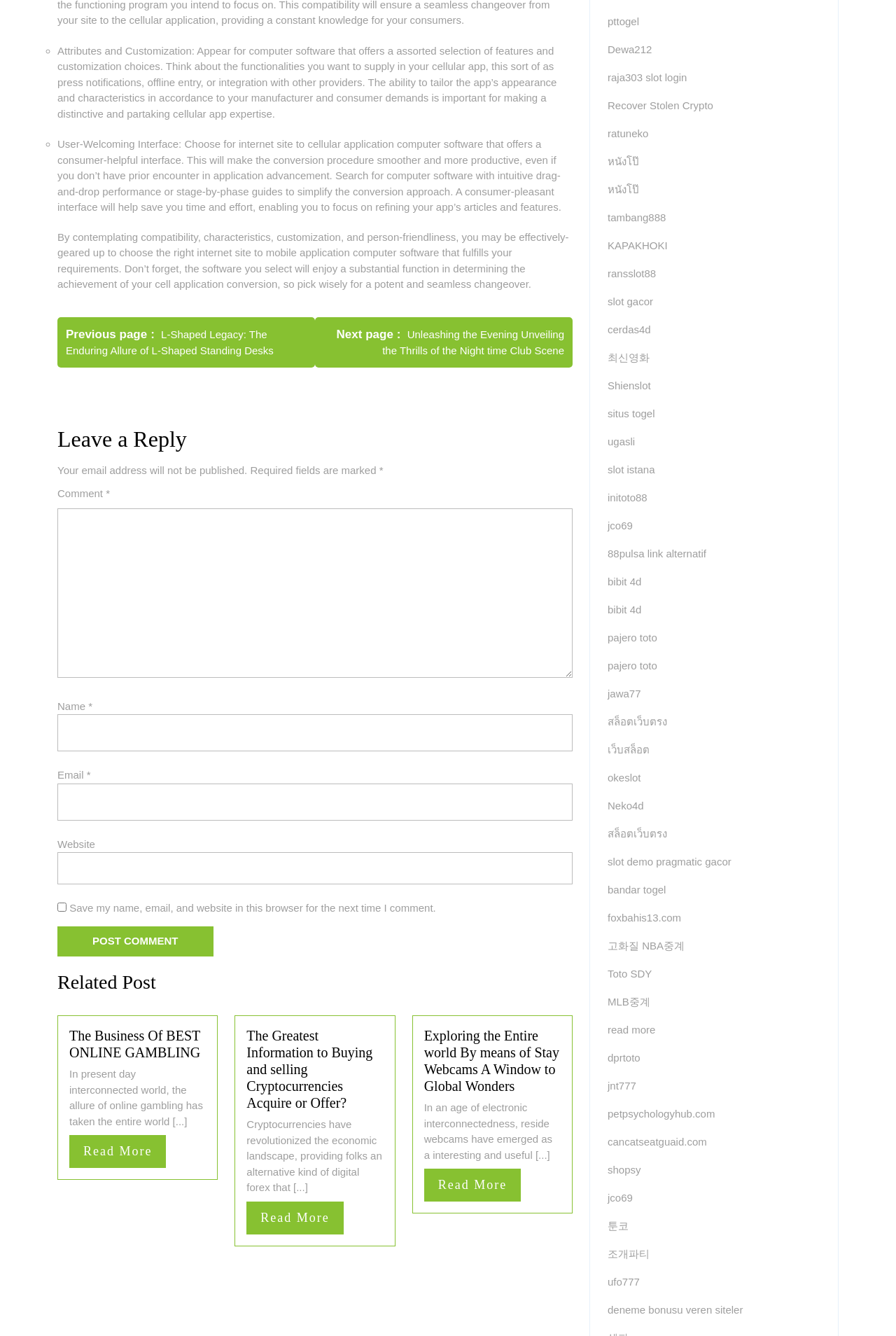Respond to the following question using a concise word or phrase: 
What is the purpose of the checkboxes in the comment section?

To save user information